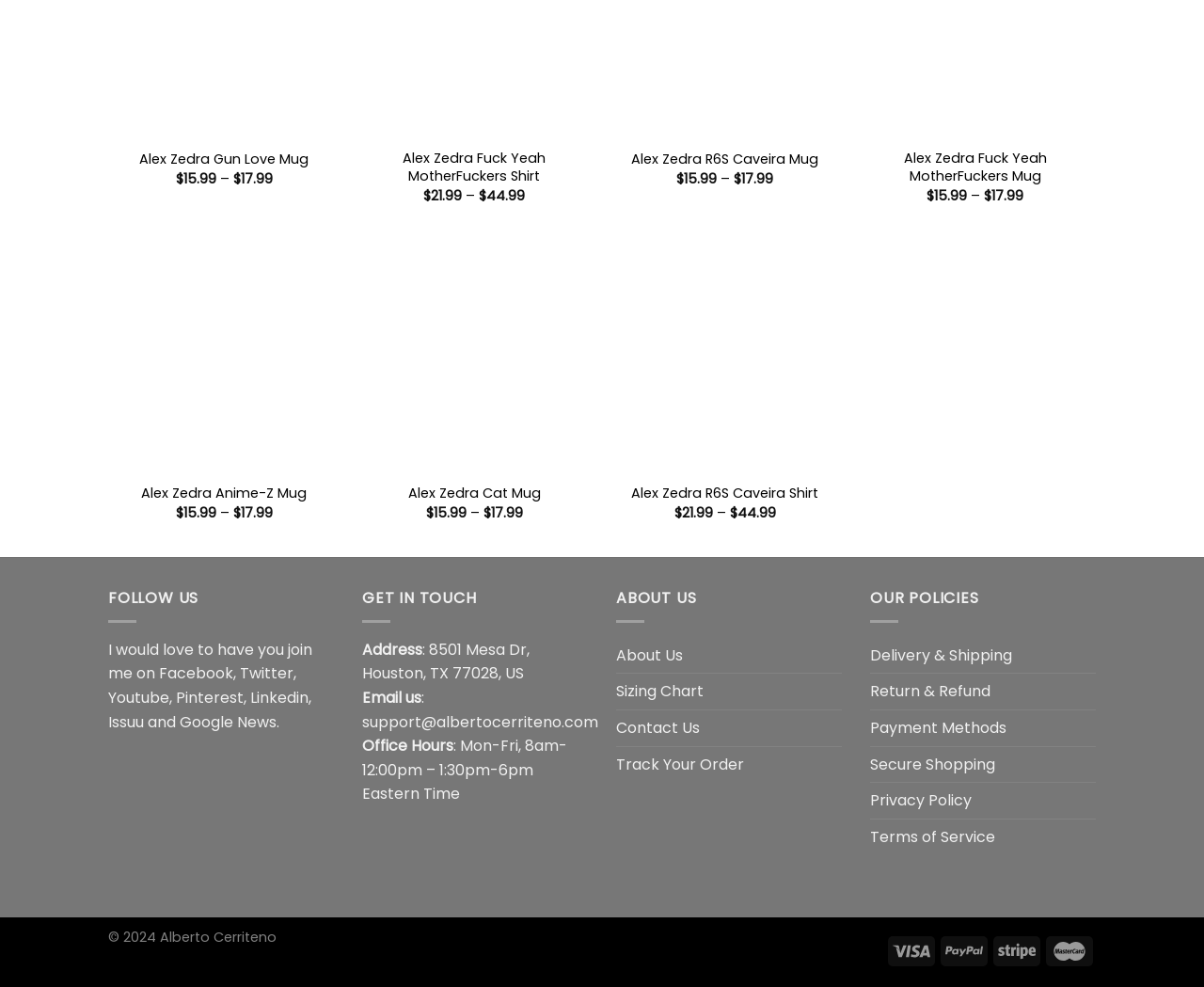Locate the bounding box coordinates of the element's region that should be clicked to carry out the following instruction: "View the 'Alex Zedra Anime-Z Mug' image". The coordinates need to be four float numbers between 0 and 1, i.e., [left, top, right, bottom].

[0.09, 0.243, 0.282, 0.478]